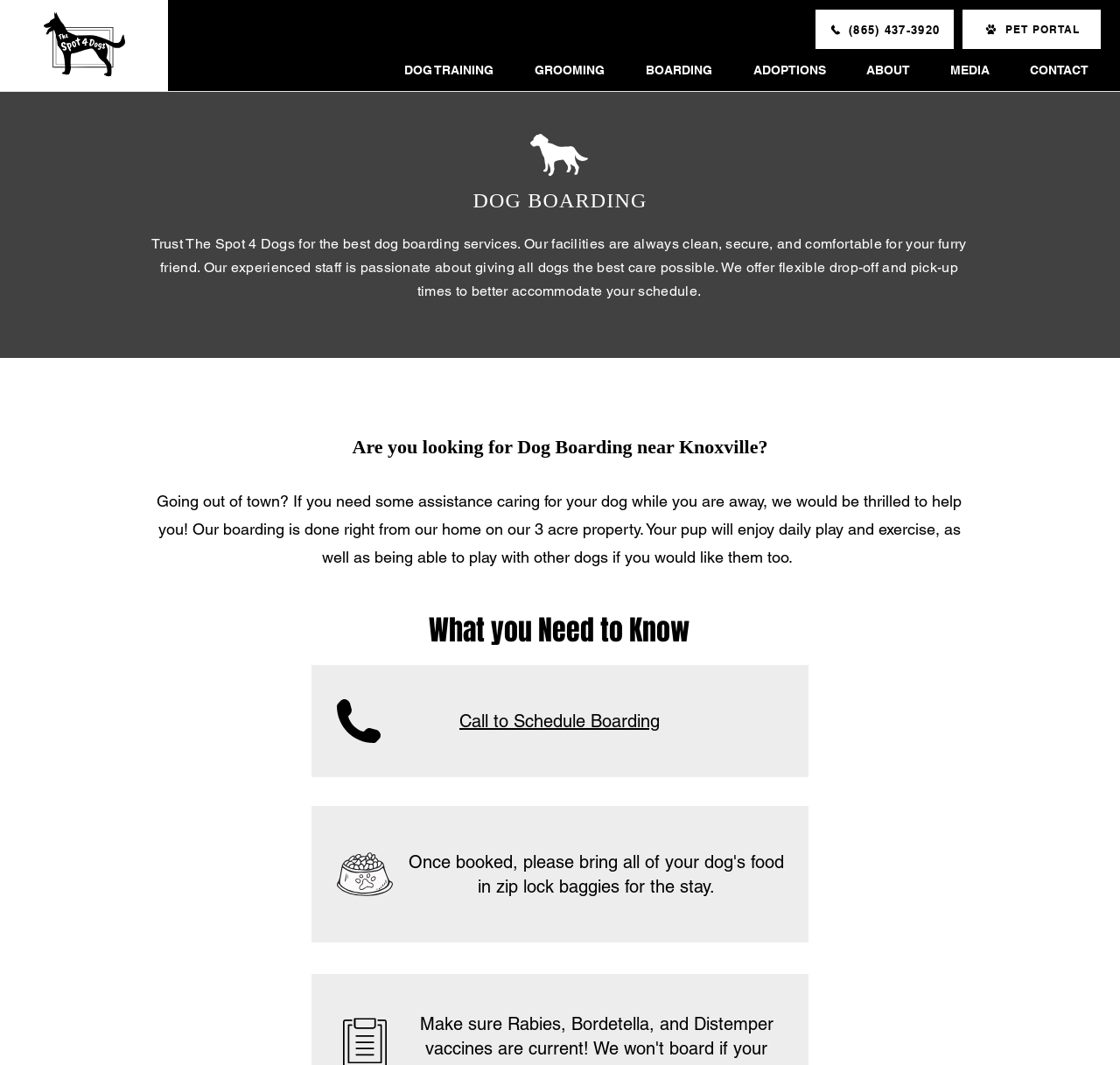Provide the bounding box coordinates of the UI element that matches the description: "ABOUT".

[0.762, 0.049, 0.837, 0.082]